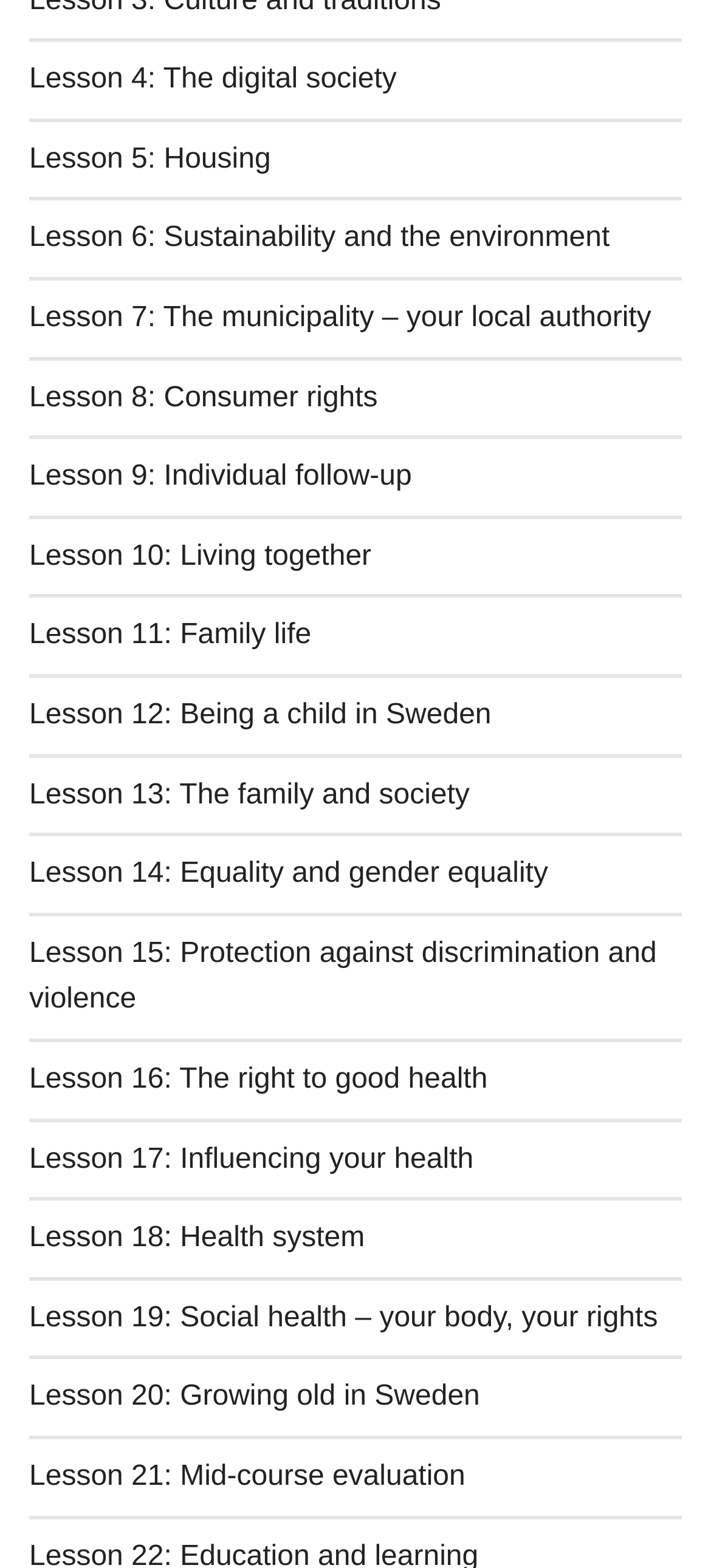Please determine the bounding box coordinates for the UI element described as: "Lesson 18: Health system".

[0.041, 0.766, 0.959, 0.816]